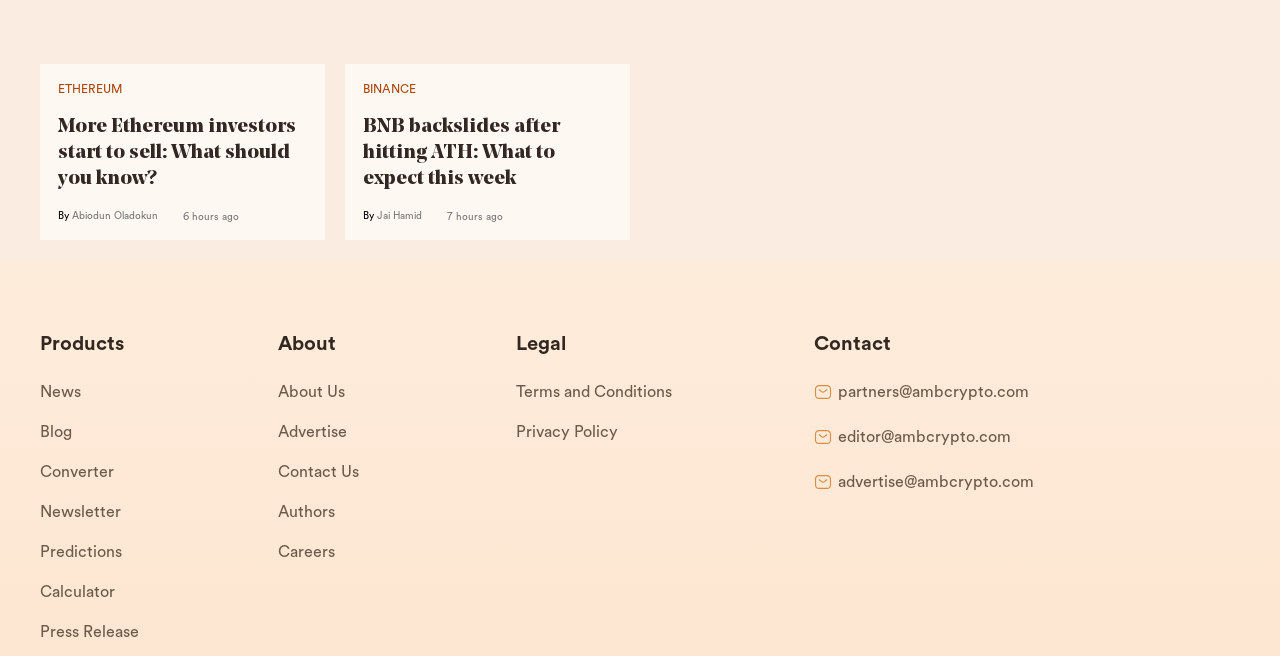Can you give a detailed response to the following question using the information from the image? What is the purpose of the 'Converter' link?

The 'Converter' link is likely used for converting one currency to another, possibly related to cryptocurrencies given the context of the webpage.